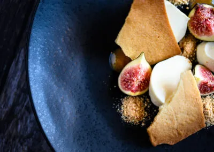Explain the image in detail, mentioning the main subjects and background elements.

This image features an elegantly arranged plate showcasing a delightful dessert. The main components include creamy white spheres that likely represent a rich panna cotta or mousse, complemented by slices of fresh figs that add a pop of color and a juicy texture. Surrounding these elements are delicate, crisp shards of cookie or biscuit, providing a contrasting crunch. The dish is presented on a deep, dark plate that enhances the vibrant colors of the figs and the creamy elements, while a sprinkling of what appears to be a sweet, sandy-textured crumb adds an additional layer of flavor and visual interest. The overall composition suggests a sophisticated dessert that balances creaminess with the freshness of fruit and the crunch of baked goods.